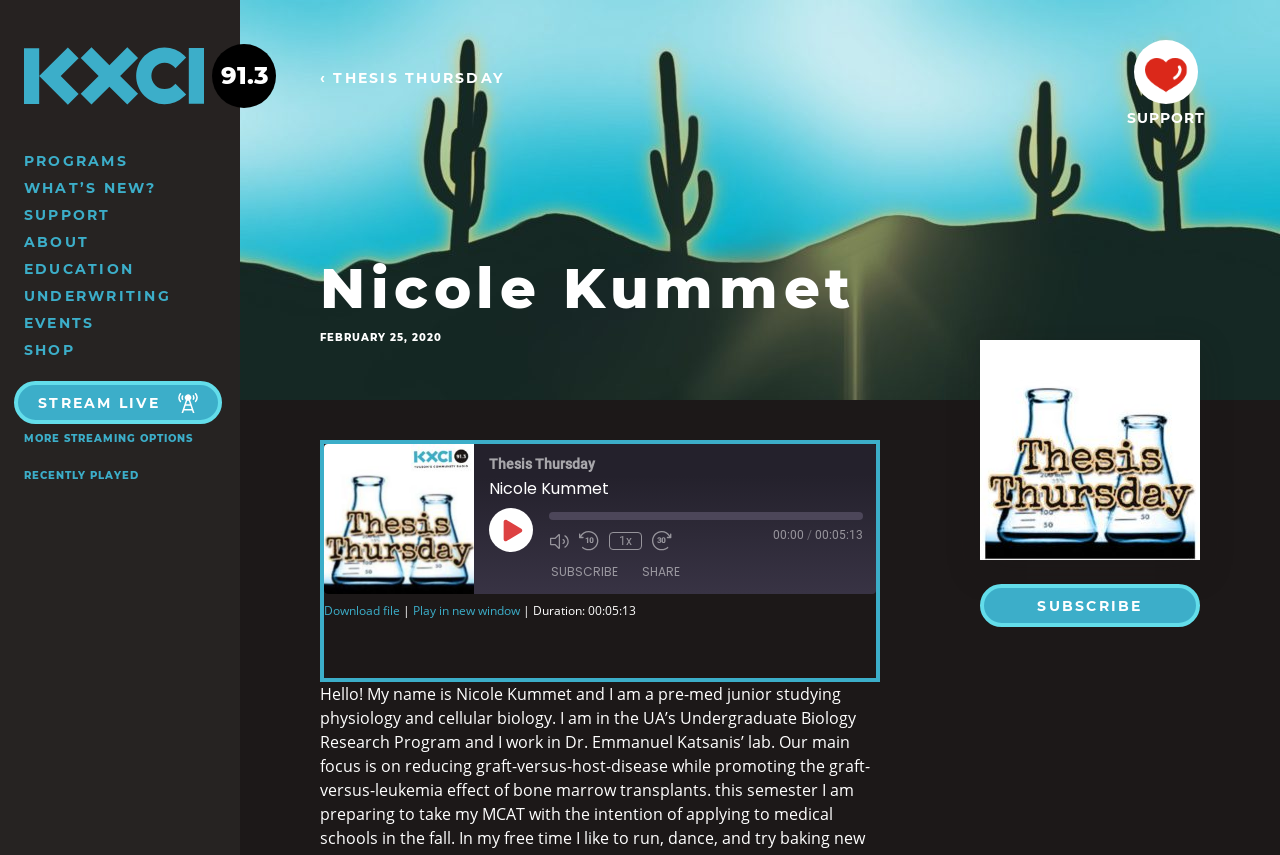Determine the coordinates of the bounding box for the clickable area needed to execute this instruction: "Copy the episode URL".

[0.648, 0.777, 0.67, 0.813]